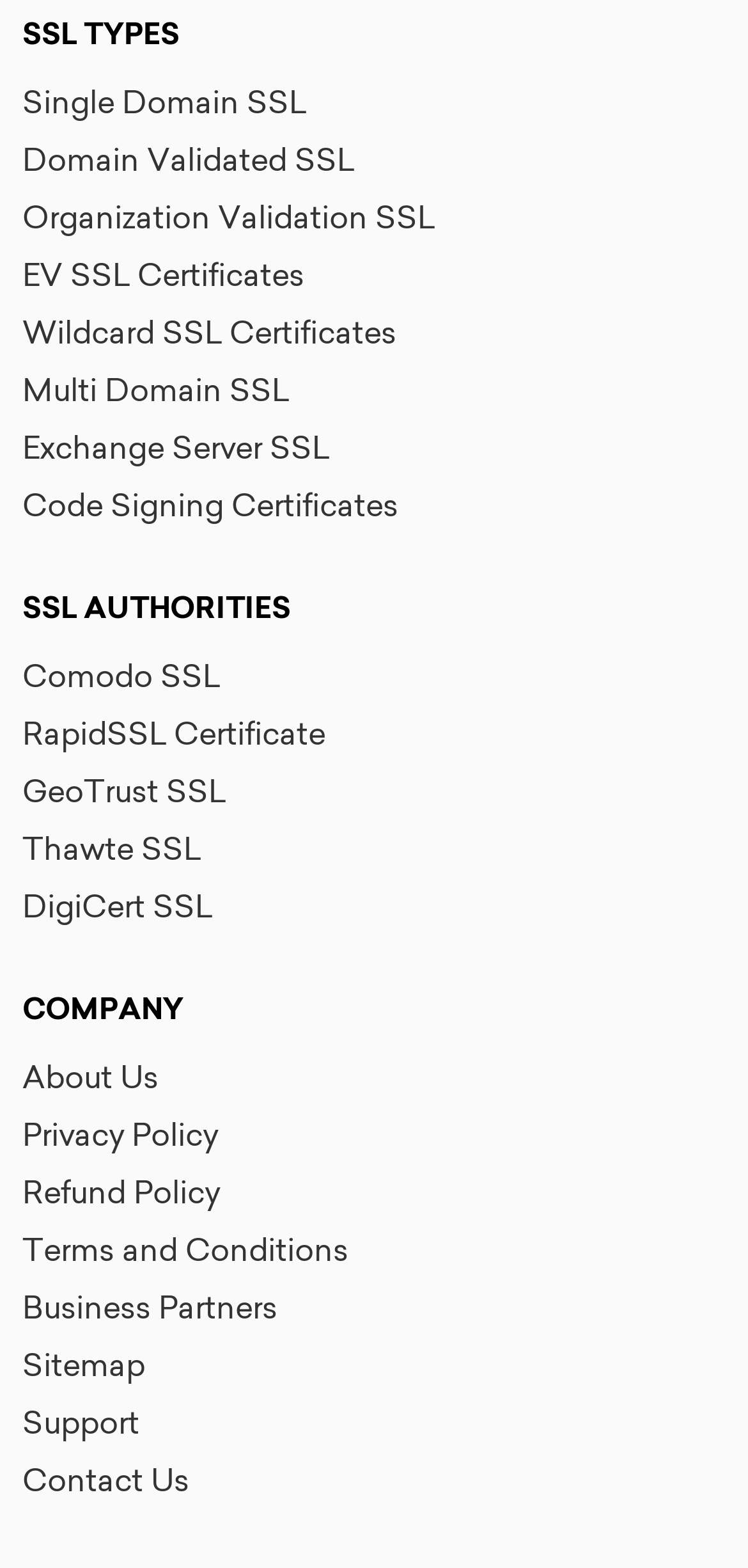What is the last link under the 'COMPANY' heading?
Could you please answer the question thoroughly and with as much detail as possible?

By looking at the links under the 'COMPANY' heading, I see that the last link is 'Contact Us', which is located at the bottom of the list.